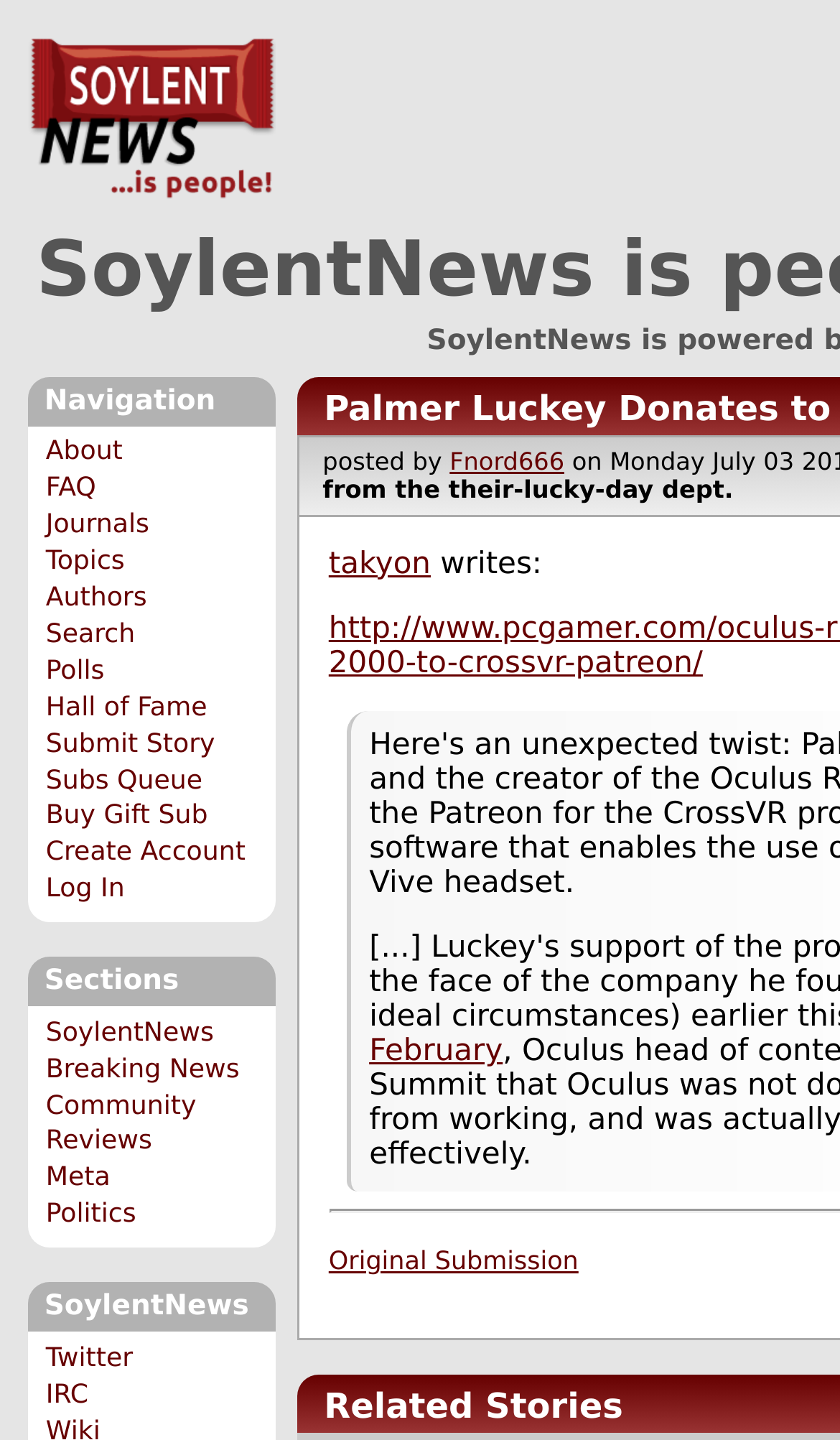How many sections are there?
Using the screenshot, give a one-word or short phrase answer.

6